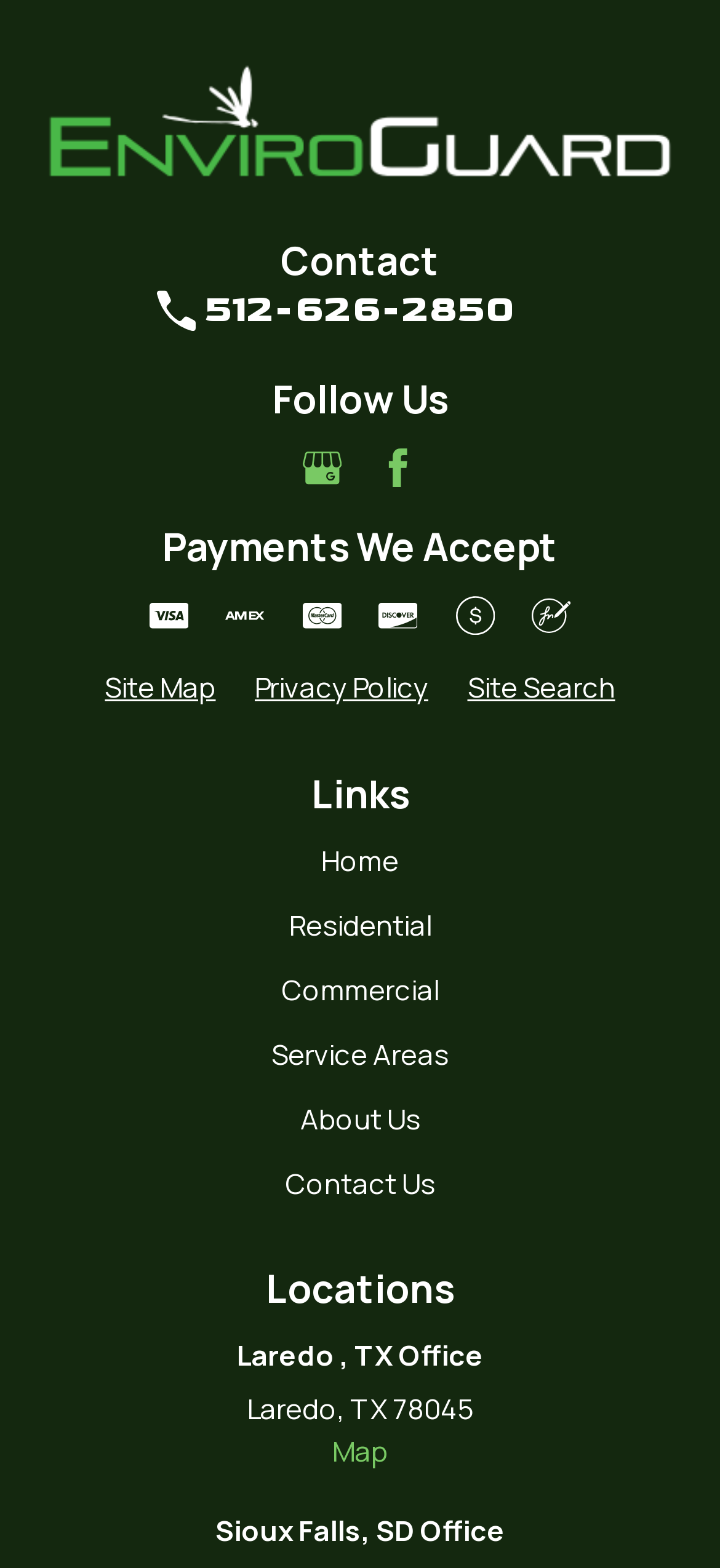Indicate the bounding box coordinates of the clickable region to achieve the following instruction: "Go to Residential."

[0.401, 0.578, 0.599, 0.602]